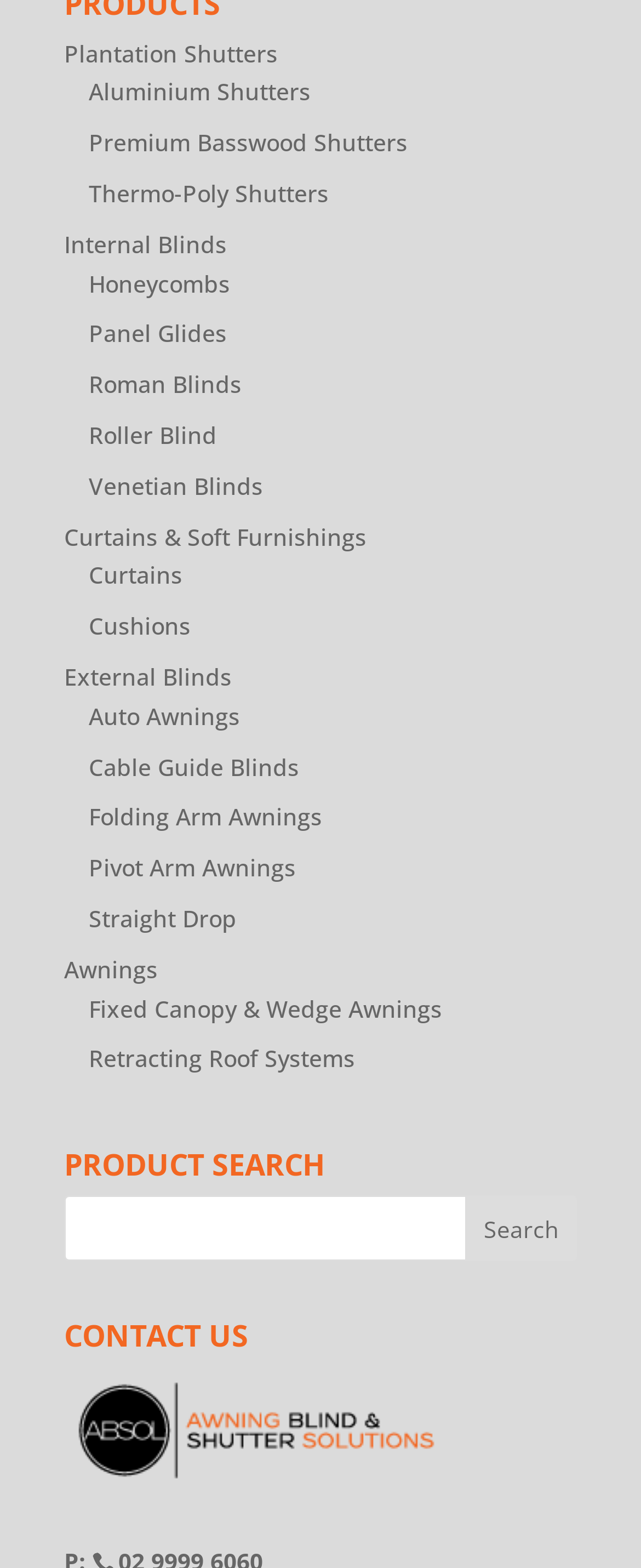How many types of blinds are there?
Please respond to the question with a detailed and thorough explanation.

I counted the number of links related to blinds on the webpage and found that there are 7 types of blinds, which are Internal Blinds, Honeycombs, Panel Glides, Roman Blinds, Roller Blind, Venetian Blinds, and External Blinds.